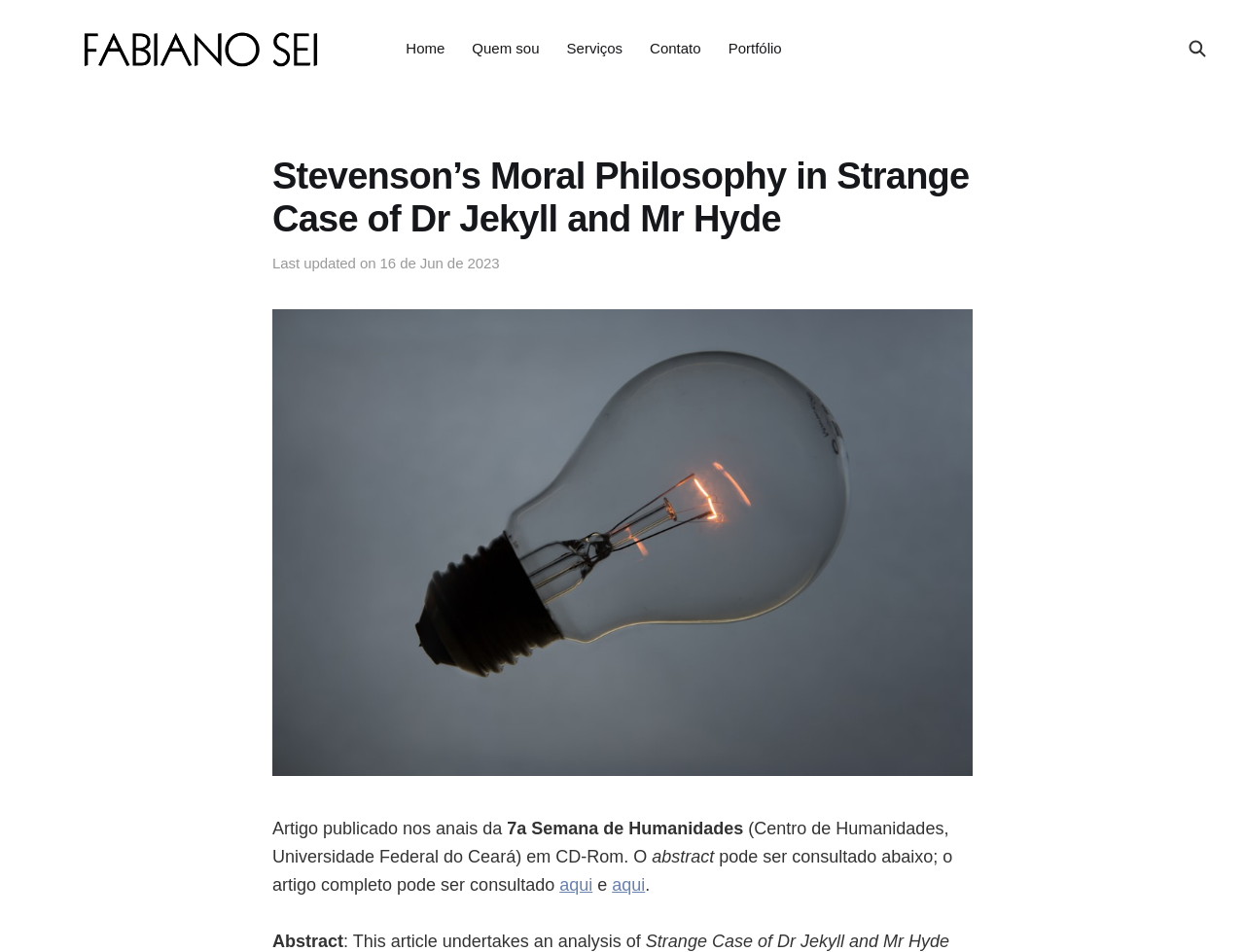Please specify the bounding box coordinates of the clickable region to carry out the following instruction: "go to the home page". The coordinates should be four float numbers between 0 and 1, in the format [left, top, right, bottom].

[0.326, 0.042, 0.357, 0.059]